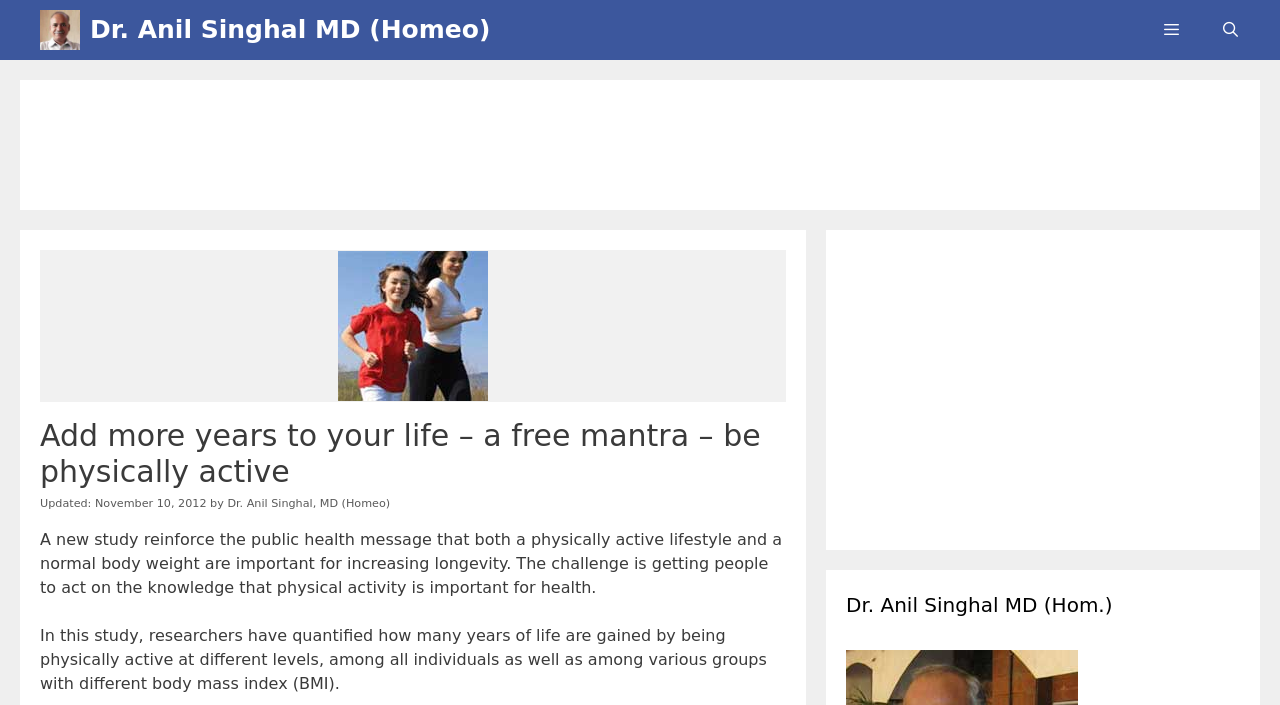Using the given element description, provide the bounding box coordinates (top-left x, top-left y, bottom-right x, bottom-right y) for the corresponding UI element in the screenshot: aria-label="Advertisement" name="aswift_3" title="Advertisement"

[0.661, 0.355, 0.969, 0.752]